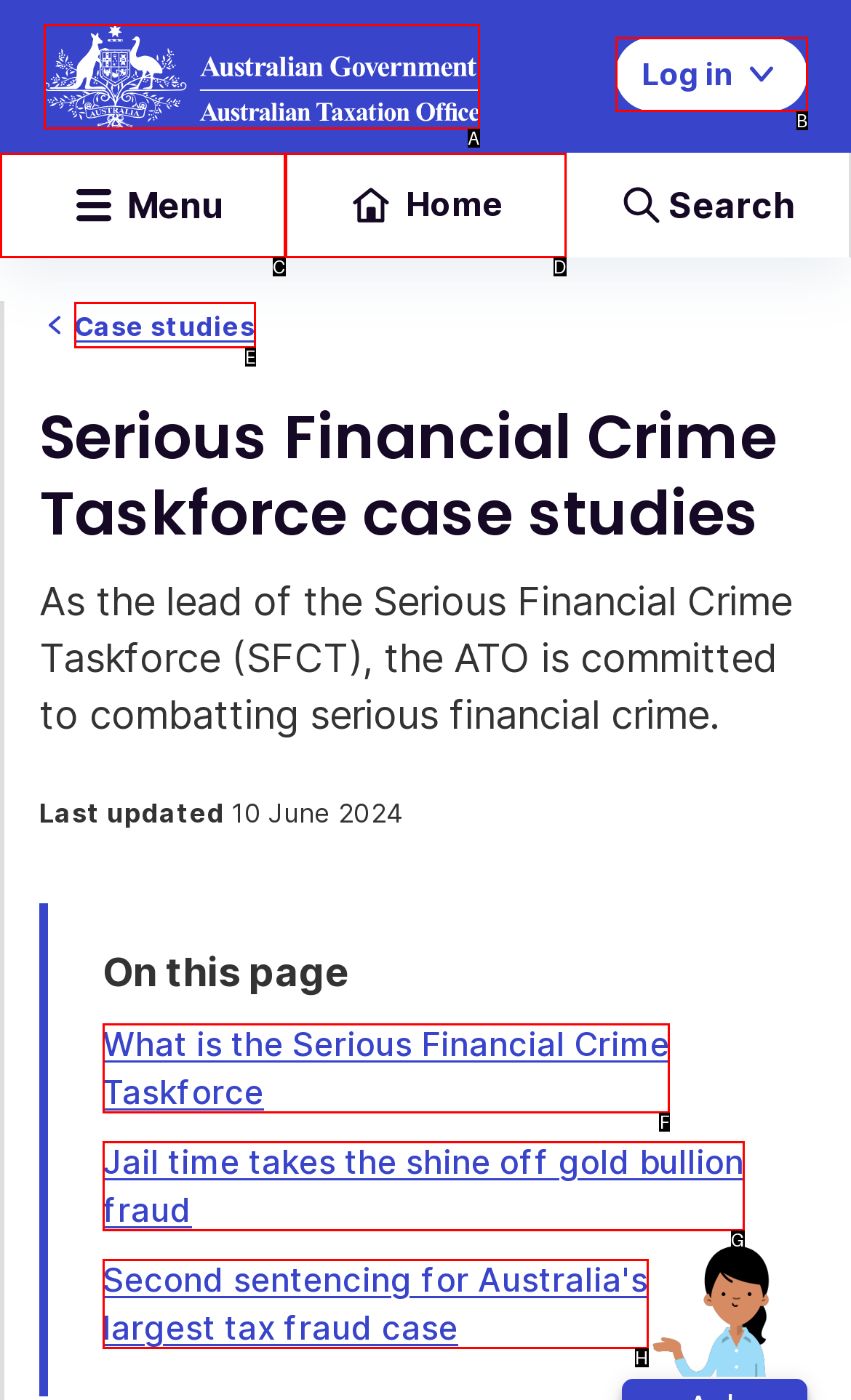Identify the correct HTML element to click to accomplish this task: Read about what is the Serious Financial Crime Taskforce
Respond with the letter corresponding to the correct choice.

F